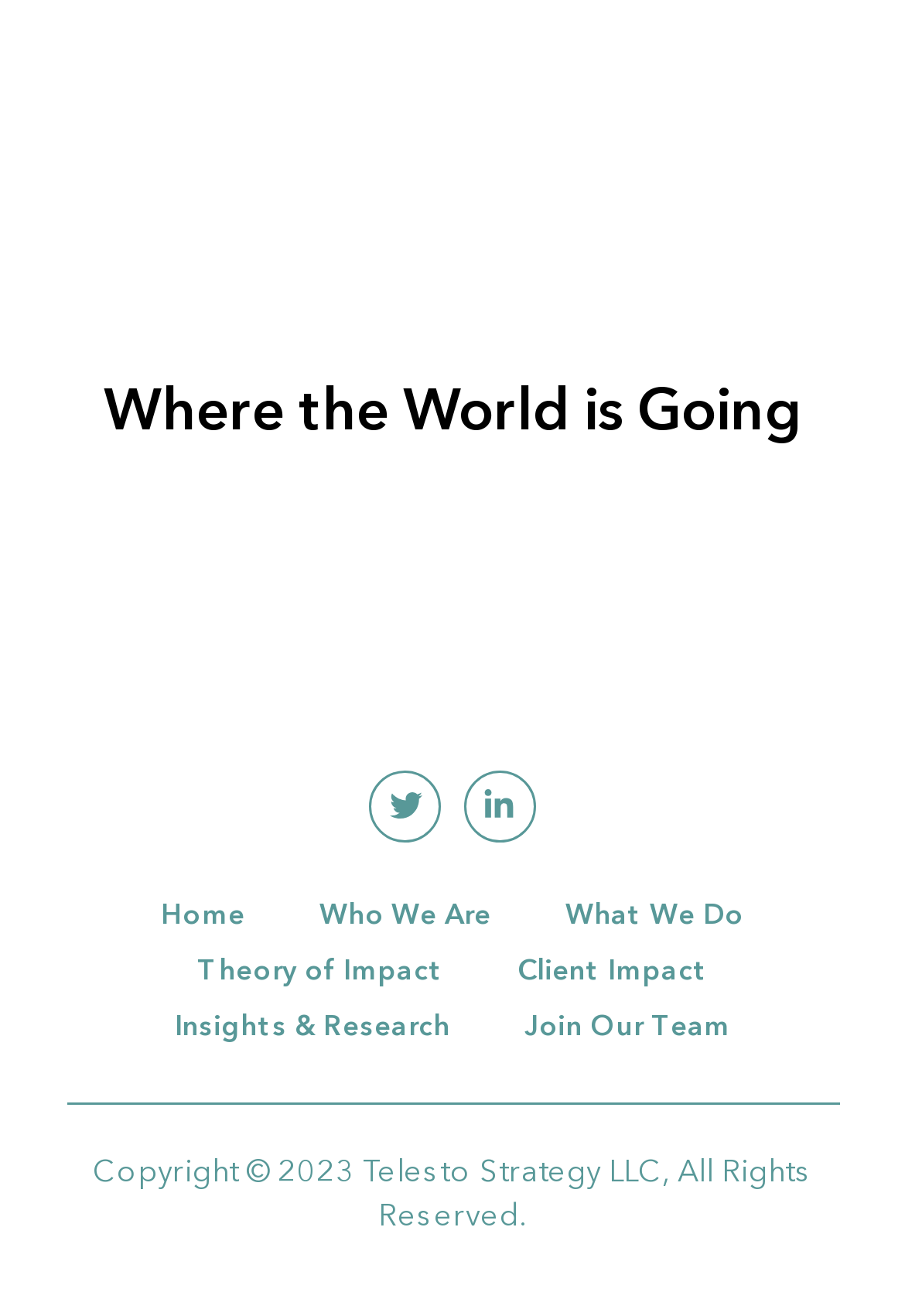Find the bounding box coordinates of the clickable region needed to perform the following instruction: "learn about Who We Are". The coordinates should be provided as four float numbers between 0 and 1, i.e., [left, top, right, bottom].

[0.353, 0.675, 0.543, 0.717]